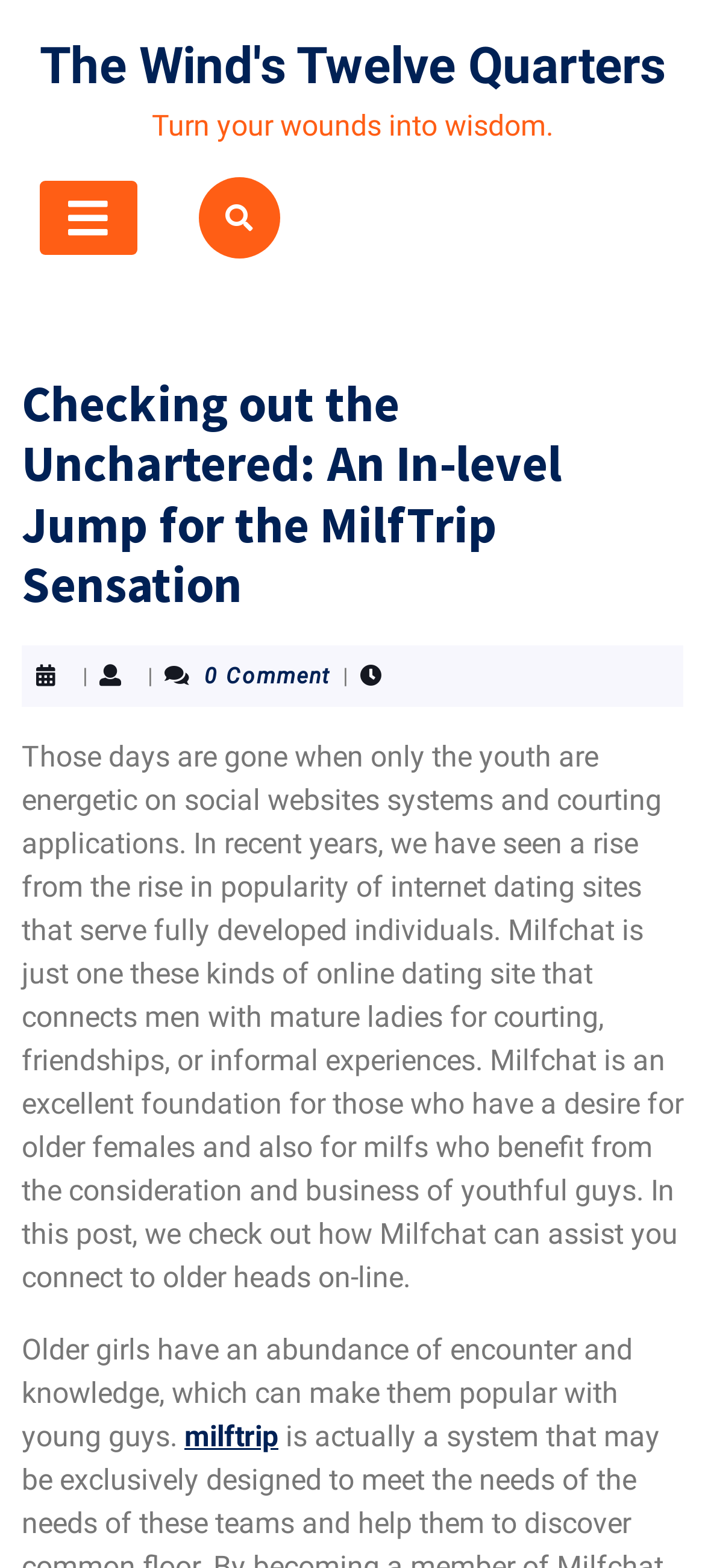Please provide the main heading of the webpage content.

Checking out the Unchartered: An In-level Jump for the MilfTrip Sensation